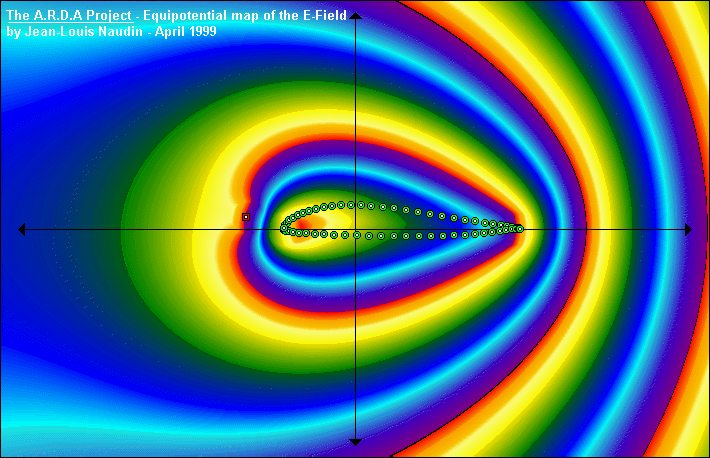Reply to the question below using a single word or brief phrase:
What is the purpose of the simulation?

To enhance aircraft design efficiency